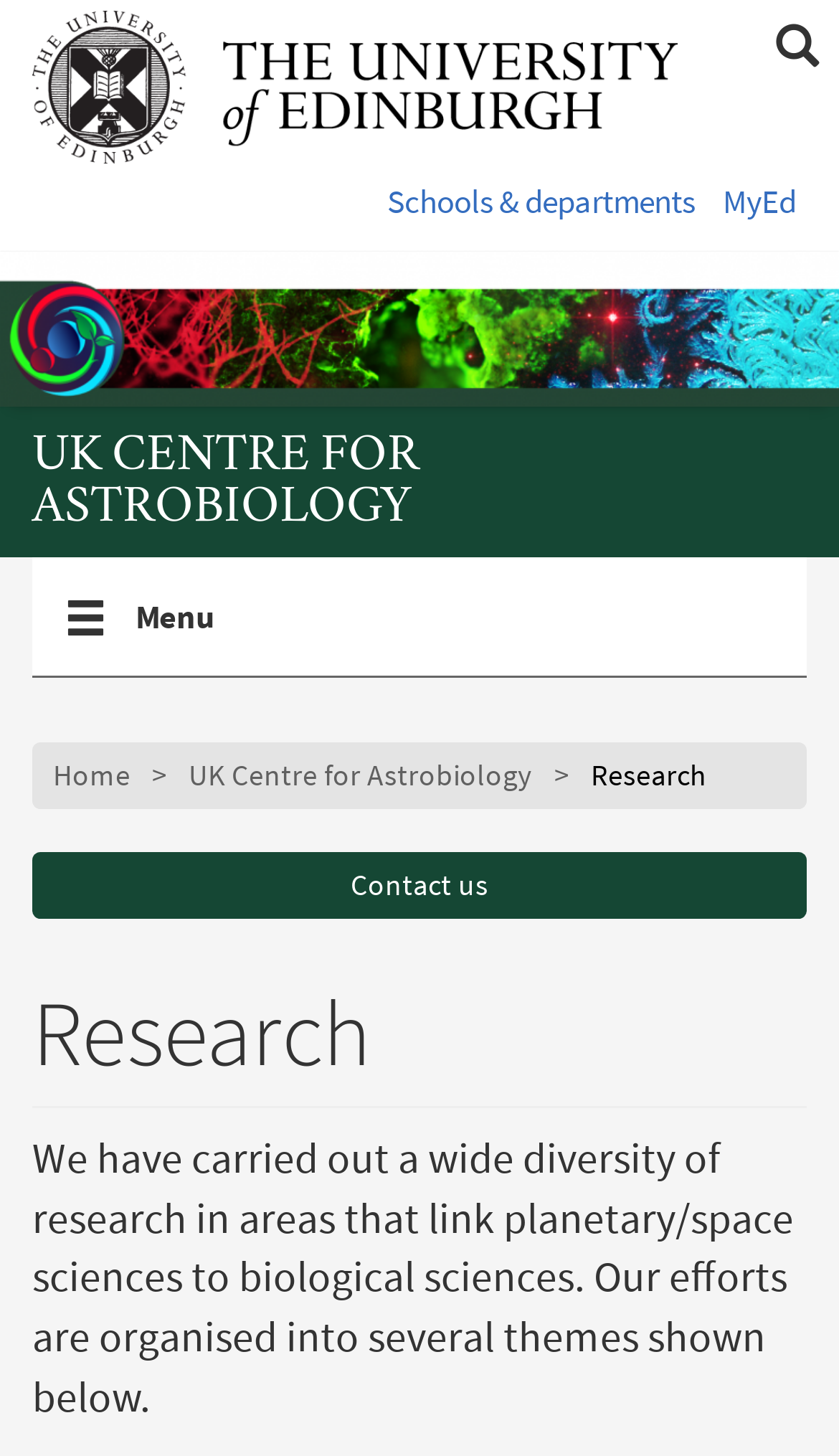Provide the bounding box coordinates of the HTML element this sentence describes: "Contact us".

[0.038, 0.586, 0.962, 0.631]